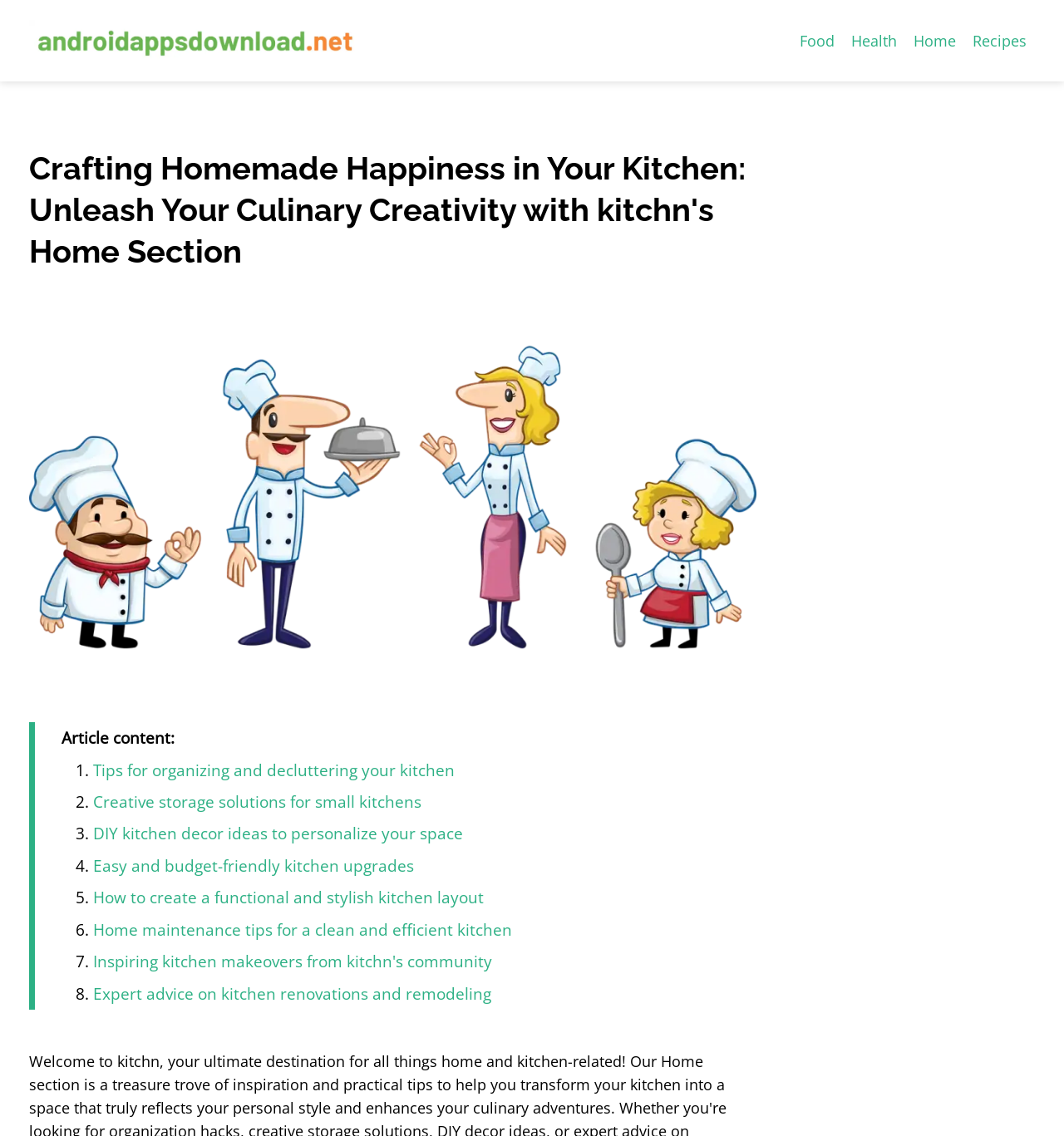Use a single word or phrase to answer the question:
What is the first article content listed on the webpage?

Tips for organizing and decluttering your kitchen